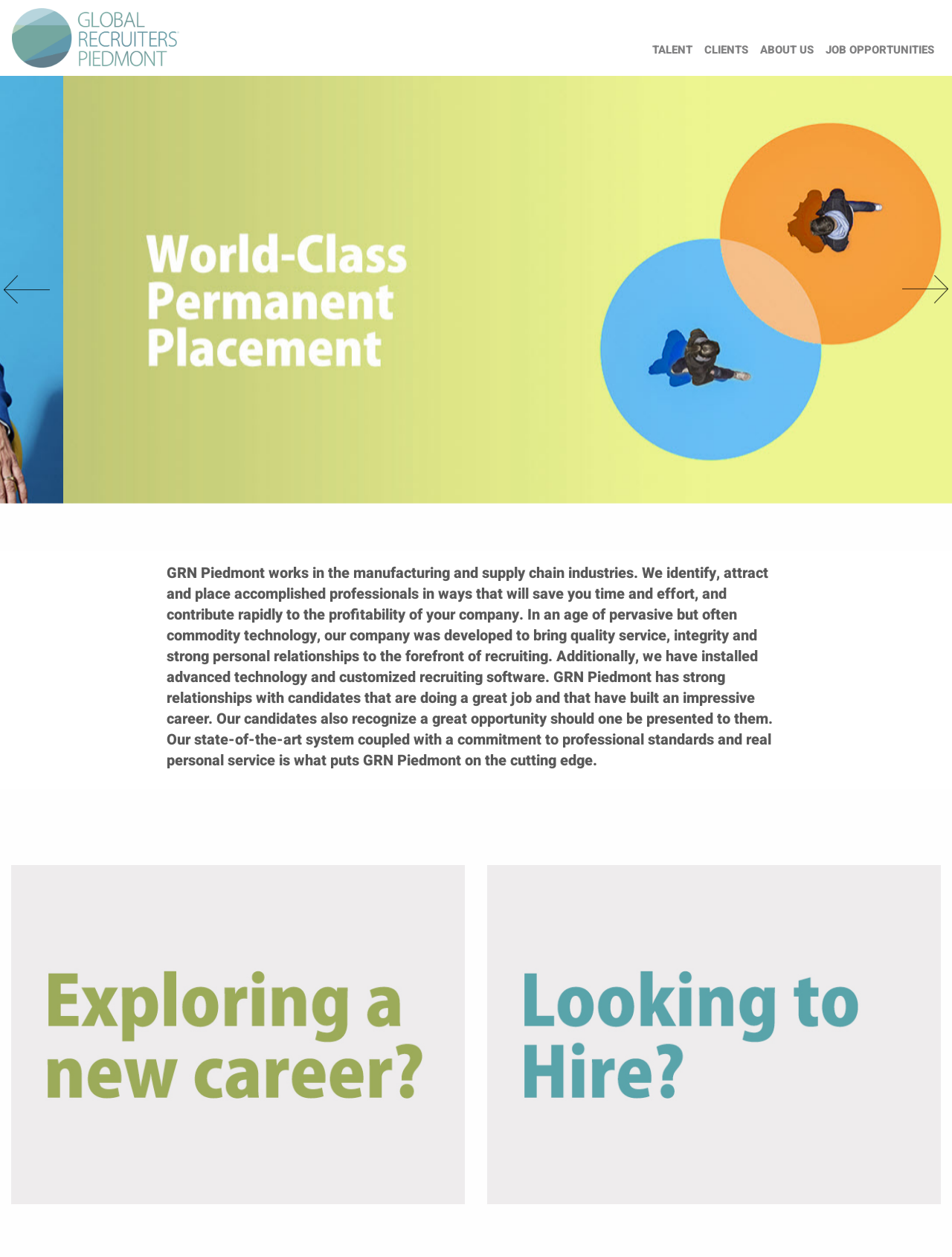Please determine the bounding box coordinates of the section I need to click to accomplish this instruction: "Navigate to TALENT".

[0.685, 0.029, 0.74, 0.051]